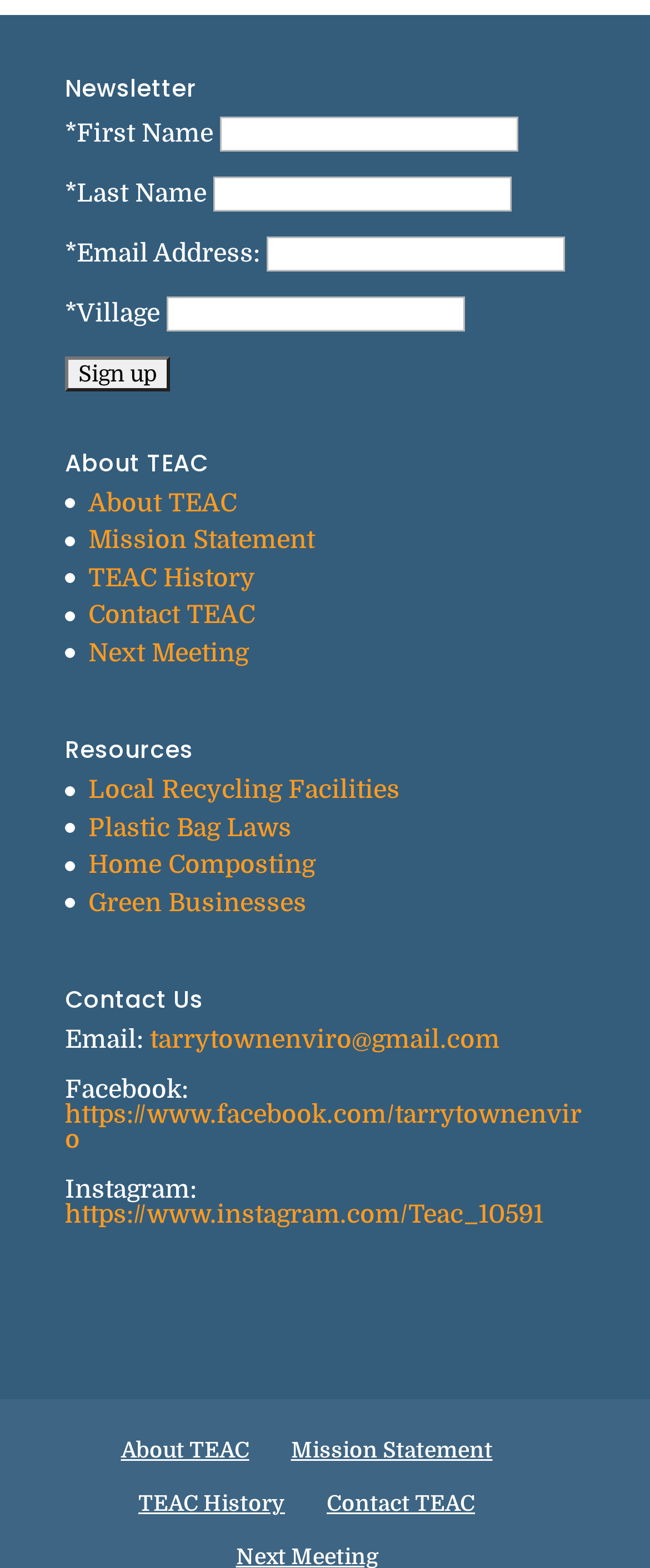Identify the bounding box coordinates necessary to click and complete the given instruction: "Visit About TEAC page".

[0.136, 0.311, 0.364, 0.33]